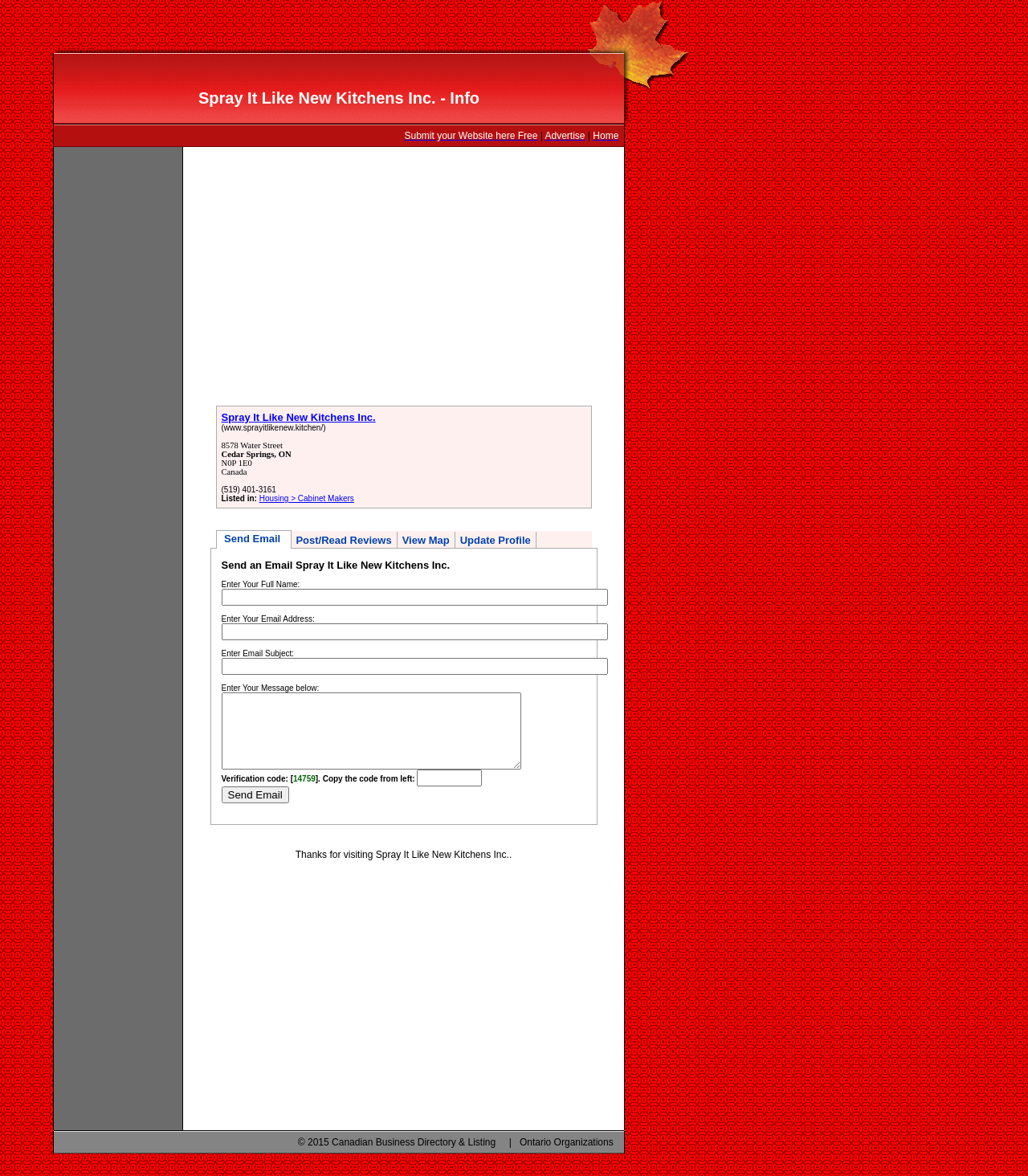Please identify the coordinates of the bounding box that should be clicked to fulfill this instruction: "Send an email to Spray It Like New Kitchens Inc.".

[0.215, 0.669, 0.281, 0.683]